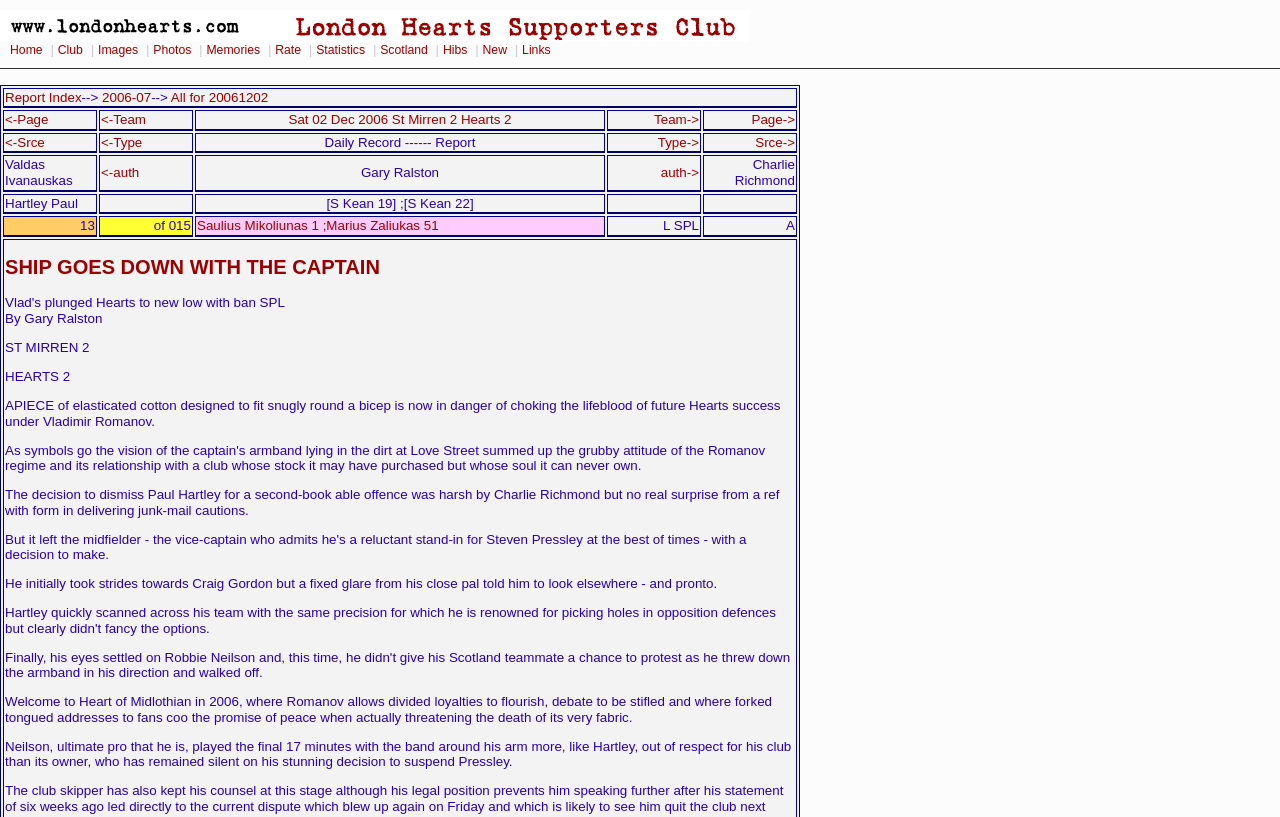Pinpoint the bounding box coordinates of the clickable area needed to execute the instruction: "Go to Page->". The coordinates should be specified as four float numbers between 0 and 1, i.e., [left, top, right, bottom].

[0.587, 0.137, 0.621, 0.156]